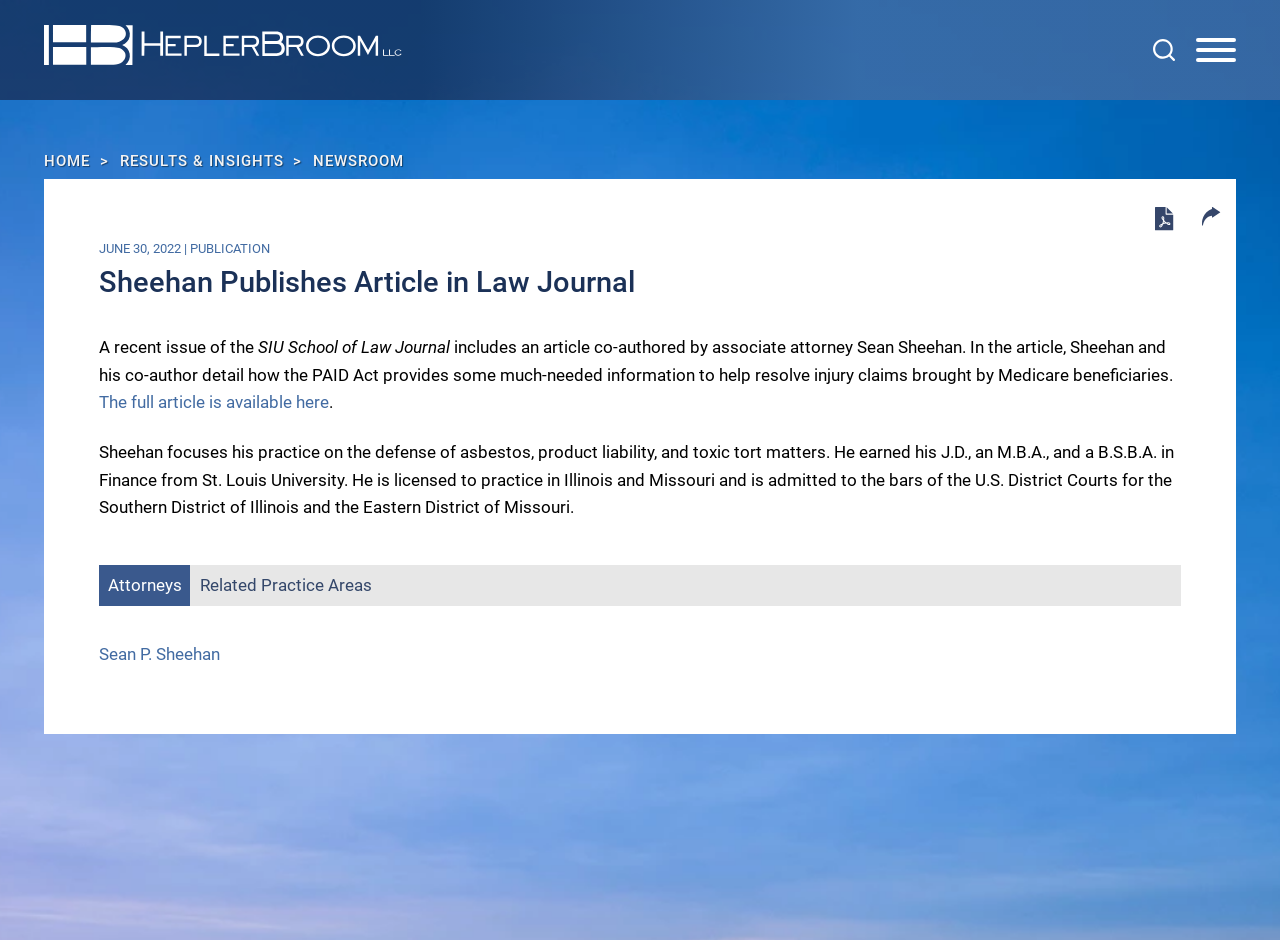What is the name of the law journal?
Look at the image and provide a detailed response to the question.

I found the answer by looking at the text content of the webpage, specifically the sentence 'A recent issue of the SIU School of Law Journal includes an article co-authored by associate attorney Sean Sheehan.'